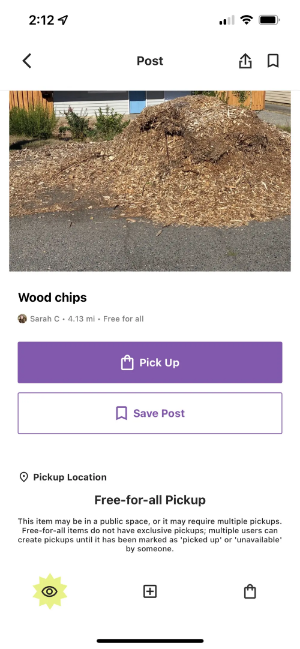Describe all the visual components present in the image.

The image displays a large pile of wood chips, situated on a gravel surface in a public space, suggesting it is available for collection. Above the pile, there’s a title indicating "Wood chips," accompanied by the name of the poster, Sarah C., and the distance, noted as 4.13 miles away. Below this, two action buttons are prominently displayed: “Pick Up,” highlighted in purple, allowing users to claim portions of the wood chips, and “Save Post” for future reference. The caption further explains the pickup type as a "Free-for-all Pickup," indicating that multiple users can access the item without exclusivity, emphasizing community sharing and cooperation in this process.